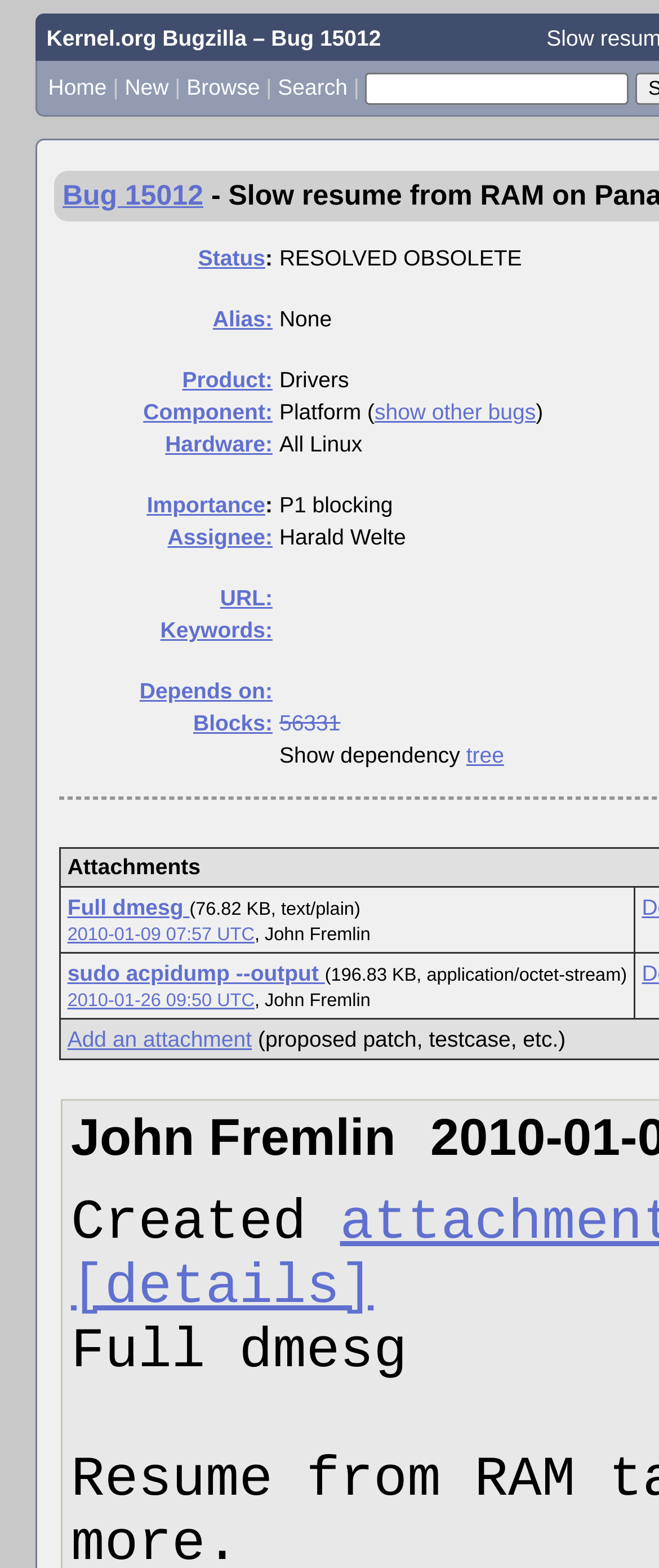Provide the bounding box coordinates of the area you need to click to execute the following instruction: "View bug details".

[0.108, 0.8, 0.567, 0.841]